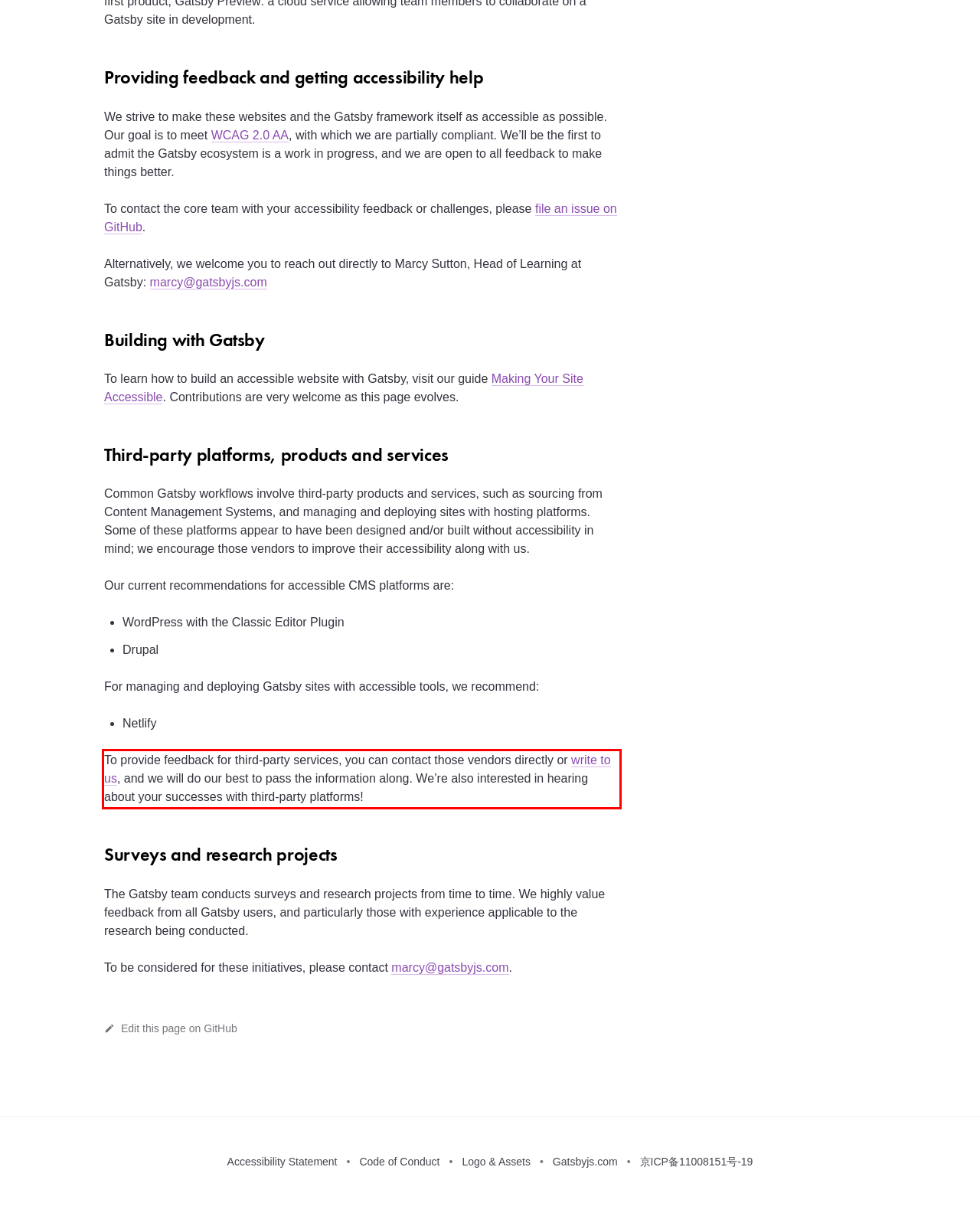From the given screenshot of a webpage, identify the red bounding box and extract the text content within it.

To provide feedback for third-party services, you can contact those vendors directly or write to us, and we will do our best to pass the information along. We’re also interested in hearing about your successes with third-party platforms!